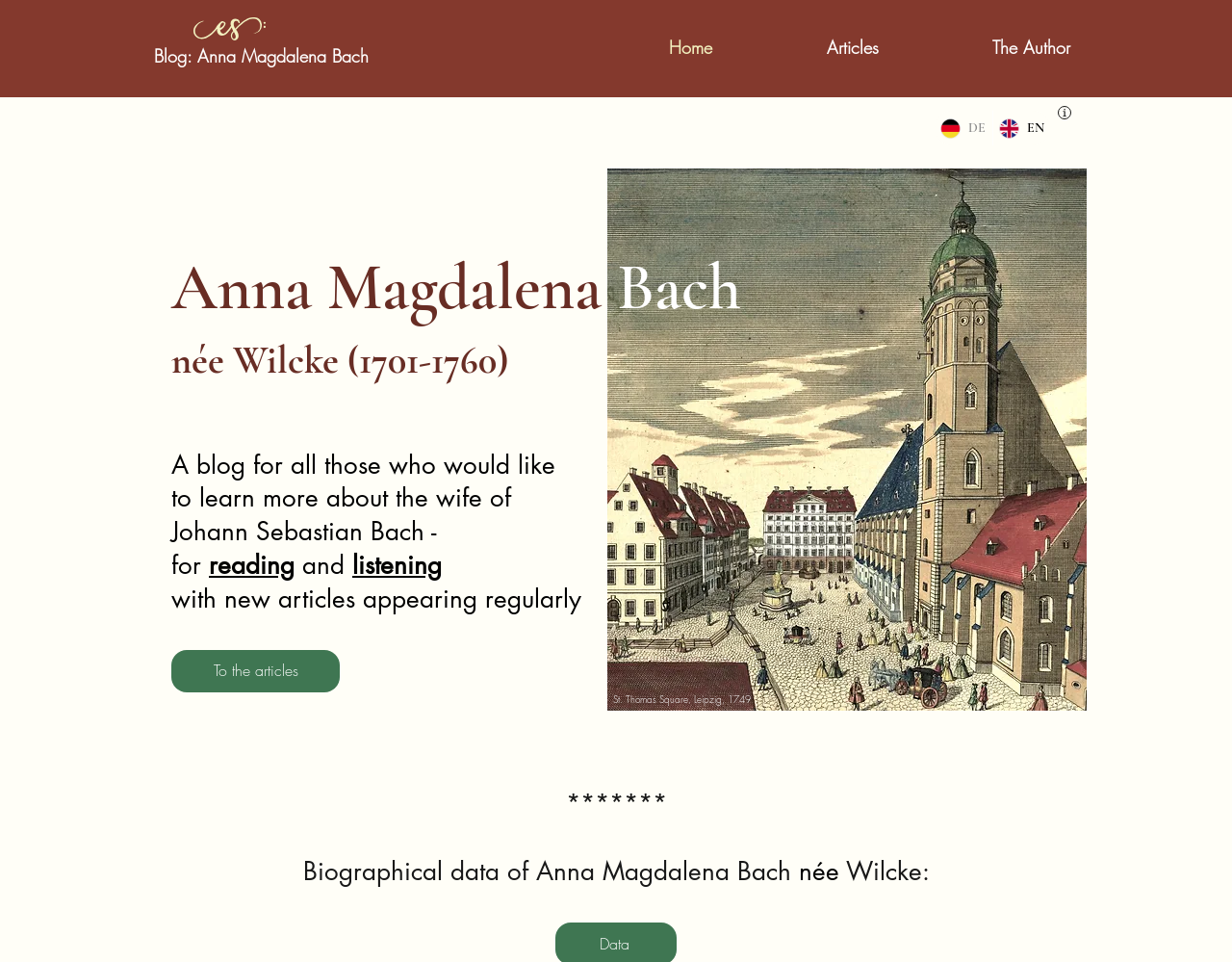What is the location depicted in the image?
Using the image as a reference, answer the question with a short word or phrase.

St. Thomas Square, Leipzig